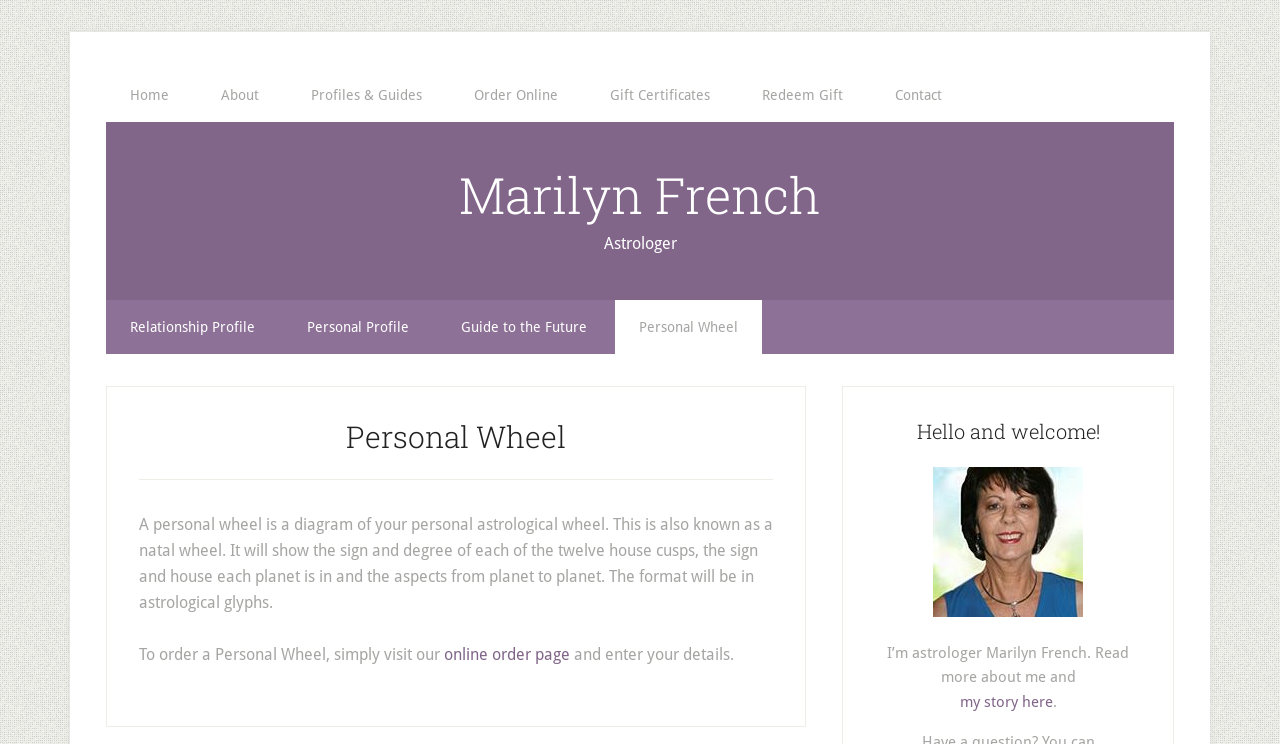Determine the bounding box coordinates of the target area to click to execute the following instruction: "read more about Marilyn French."

[0.75, 0.931, 0.822, 0.955]